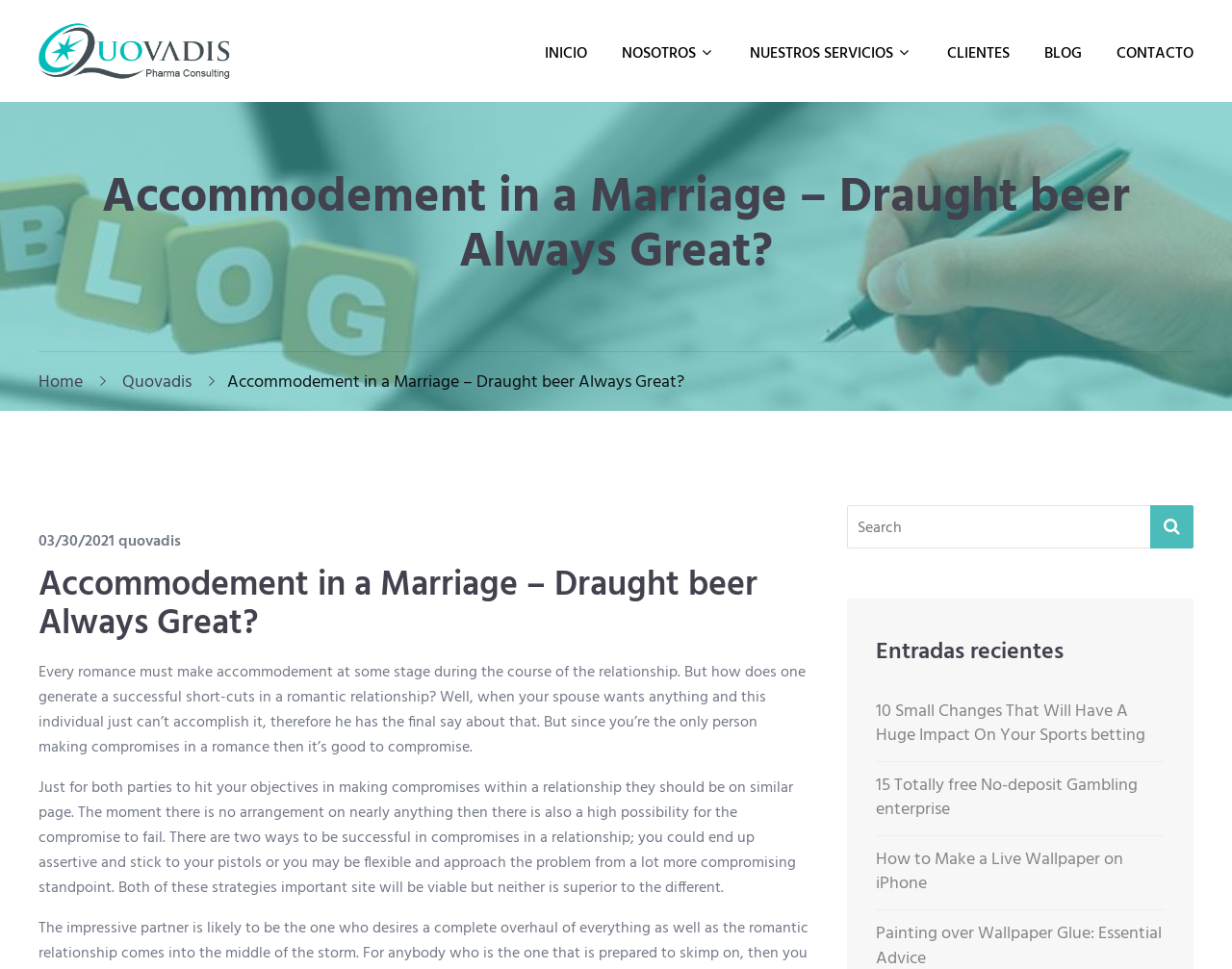Respond to the question below with a single word or phrase:
How many recent entries are listed?

3